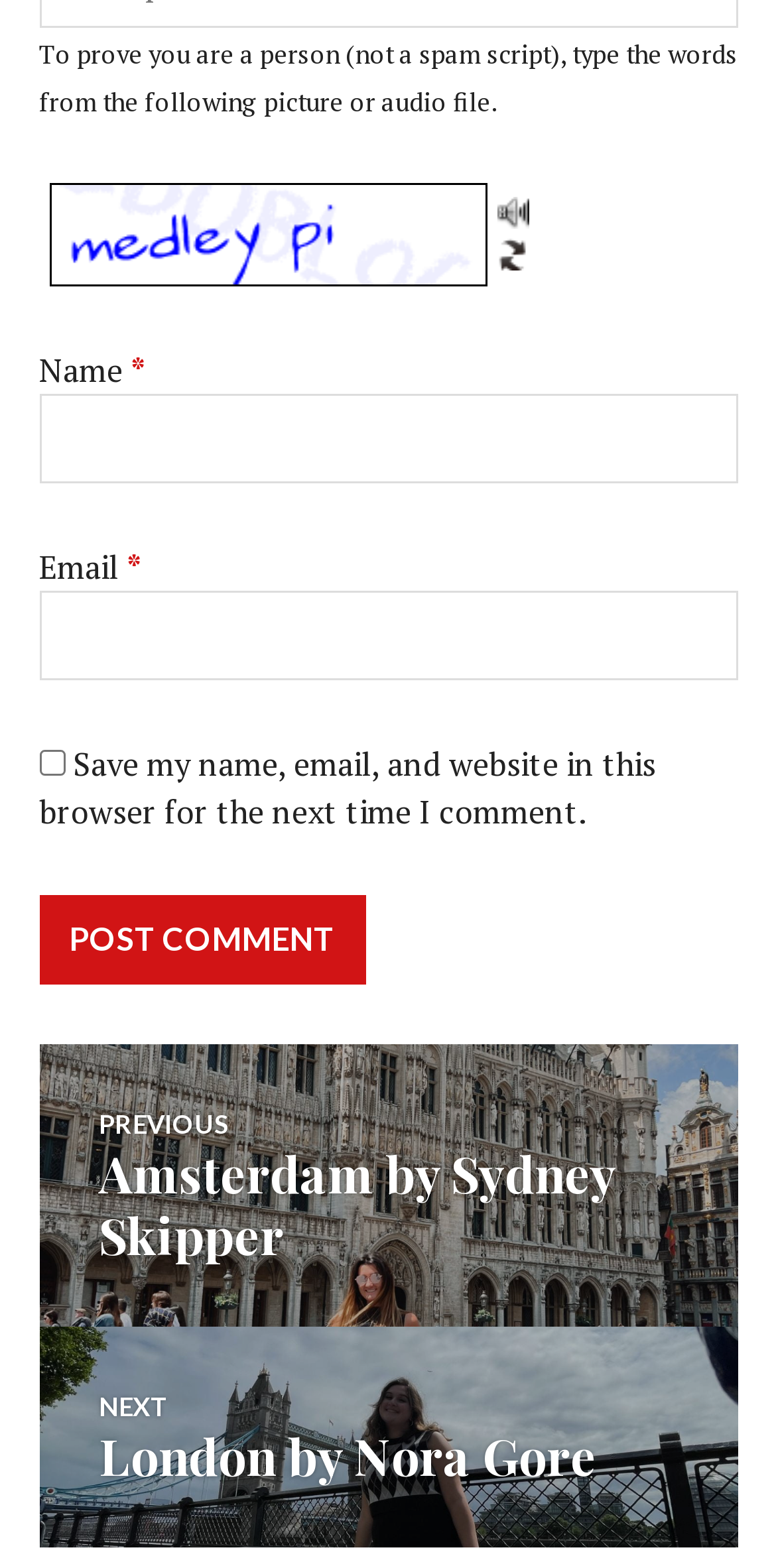Pinpoint the bounding box coordinates of the element to be clicked to execute the instruction: "Enter your email".

[0.05, 0.376, 0.95, 0.433]